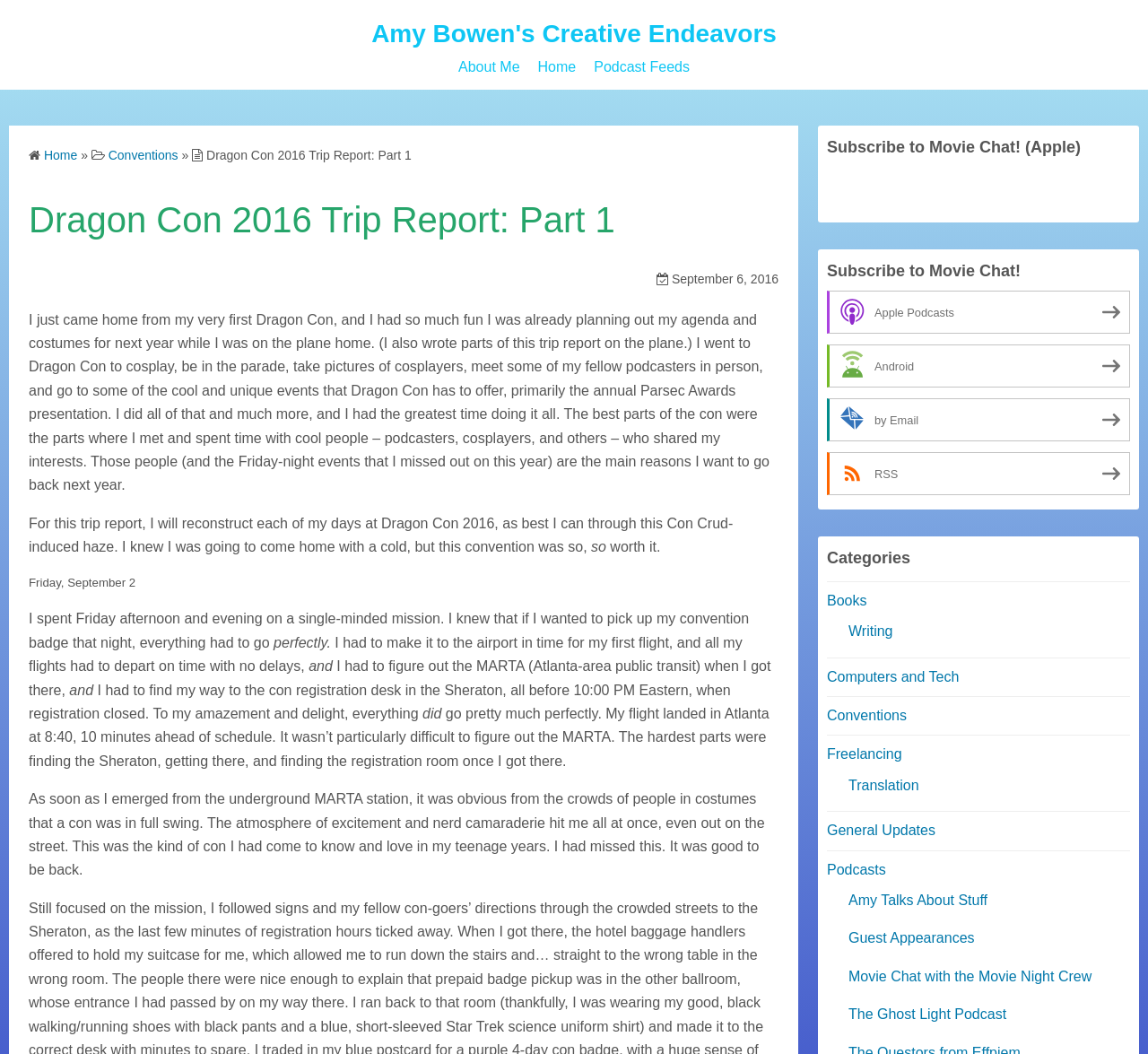What is the author's writing style in this trip report?
Refer to the image and give a detailed answer to the question.

The author's writing style in this trip report is to reconstruct each day of their Dragon Con experience, providing a detailed and chronological account of their activities and experiences.